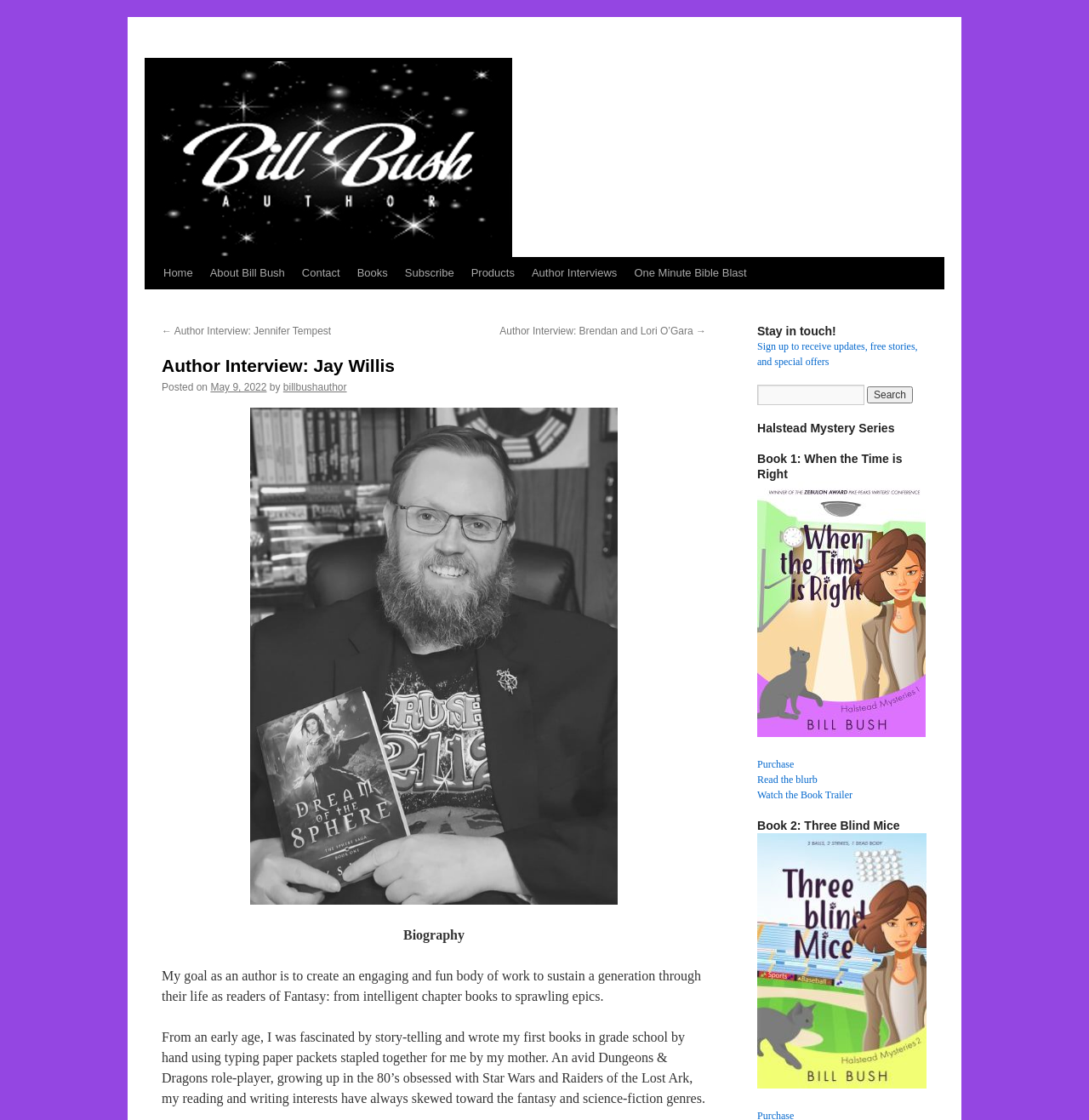Please identify the bounding box coordinates of the element on the webpage that should be clicked to follow this instruction: "Go to Home page". The bounding box coordinates should be given as four float numbers between 0 and 1, formatted as [left, top, right, bottom].

[0.142, 0.229, 0.185, 0.258]